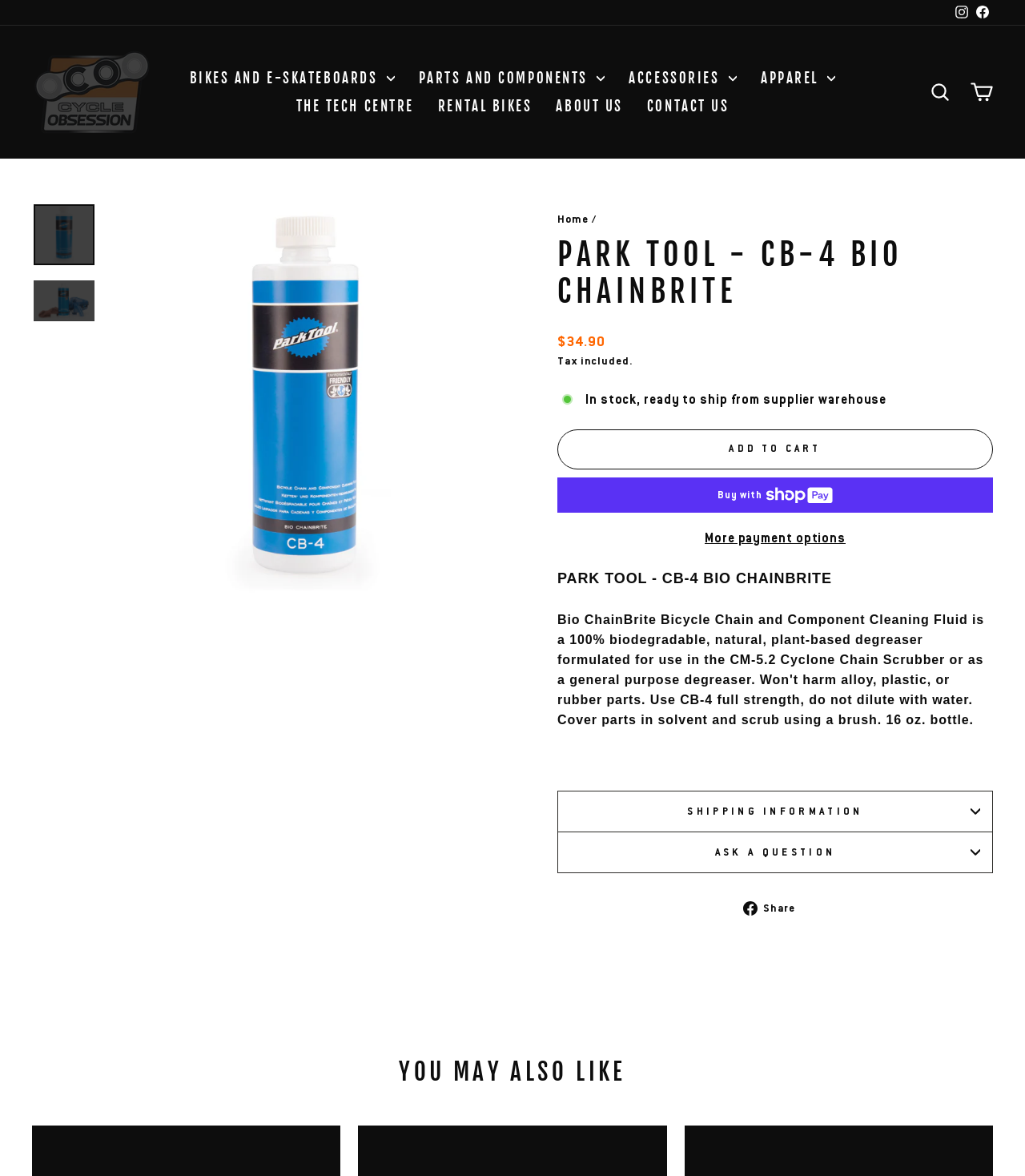Please determine the bounding box coordinates of the element's region to click in order to carry out the following instruction: "Add the CB-4 product to cart". The coordinates should be four float numbers between 0 and 1, i.e., [left, top, right, bottom].

[0.544, 0.365, 0.969, 0.399]